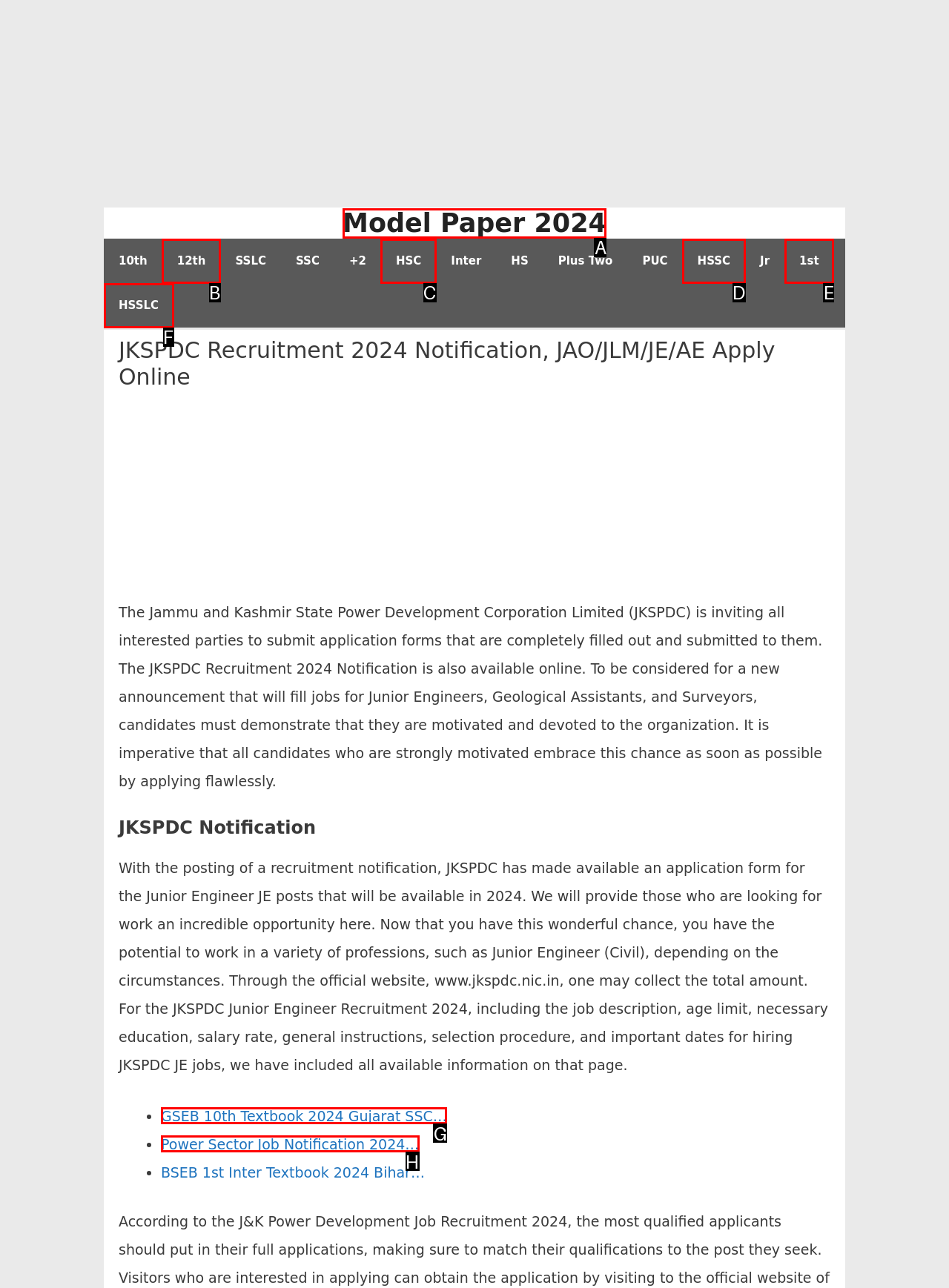Tell me which one HTML element best matches the description: Model Paper 2024
Answer with the option's letter from the given choices directly.

A